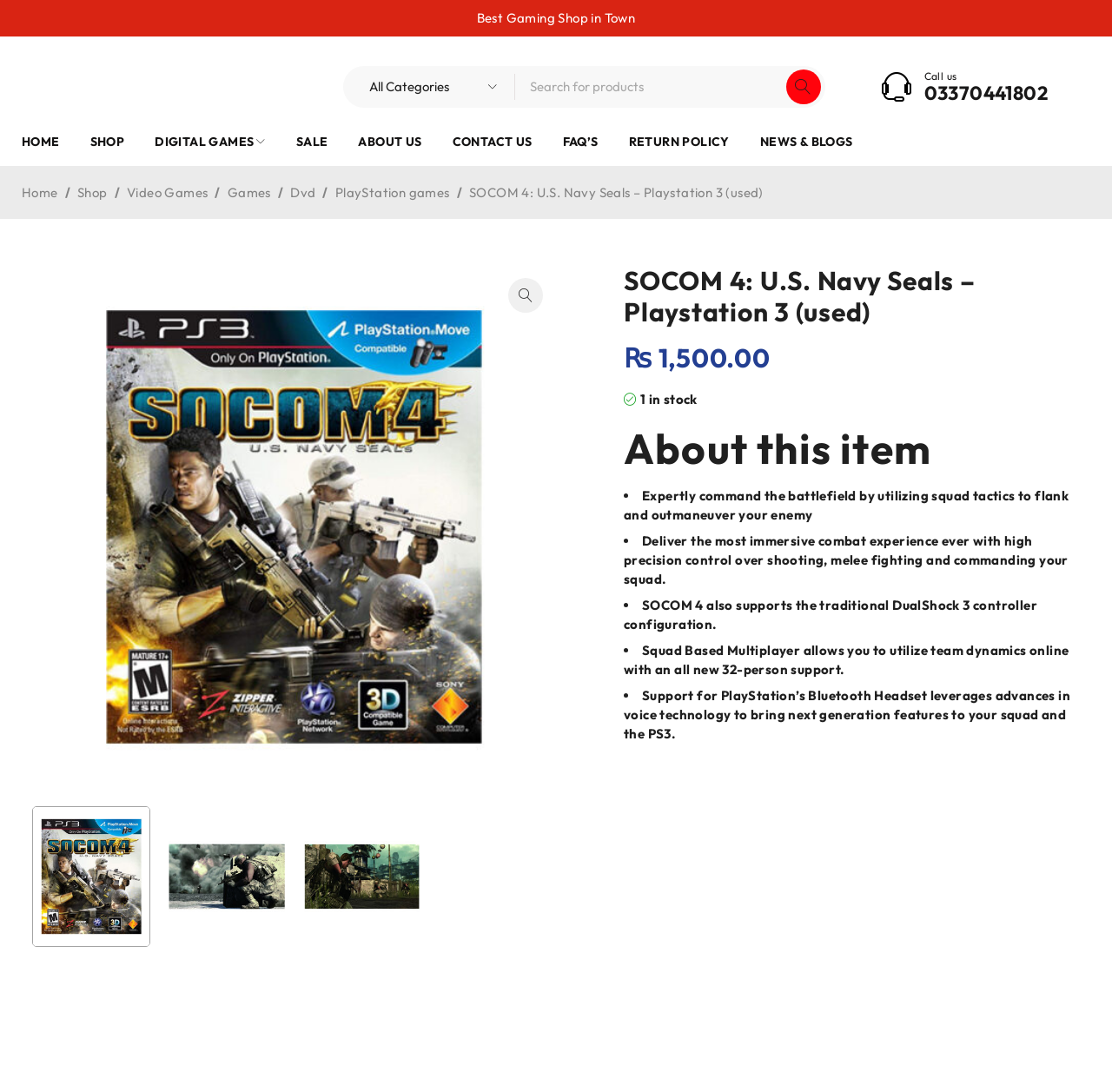Please analyze the image and provide a thorough answer to the question:
What is the name of the game?

I found the answer by looking at the title of the webpage, which is 'SOCOM 4: U.S. Navy Seals - Playstation 3 (used) - The Game Shop'. The game name is 'SOCOM 4: U.S. Navy Seals'.